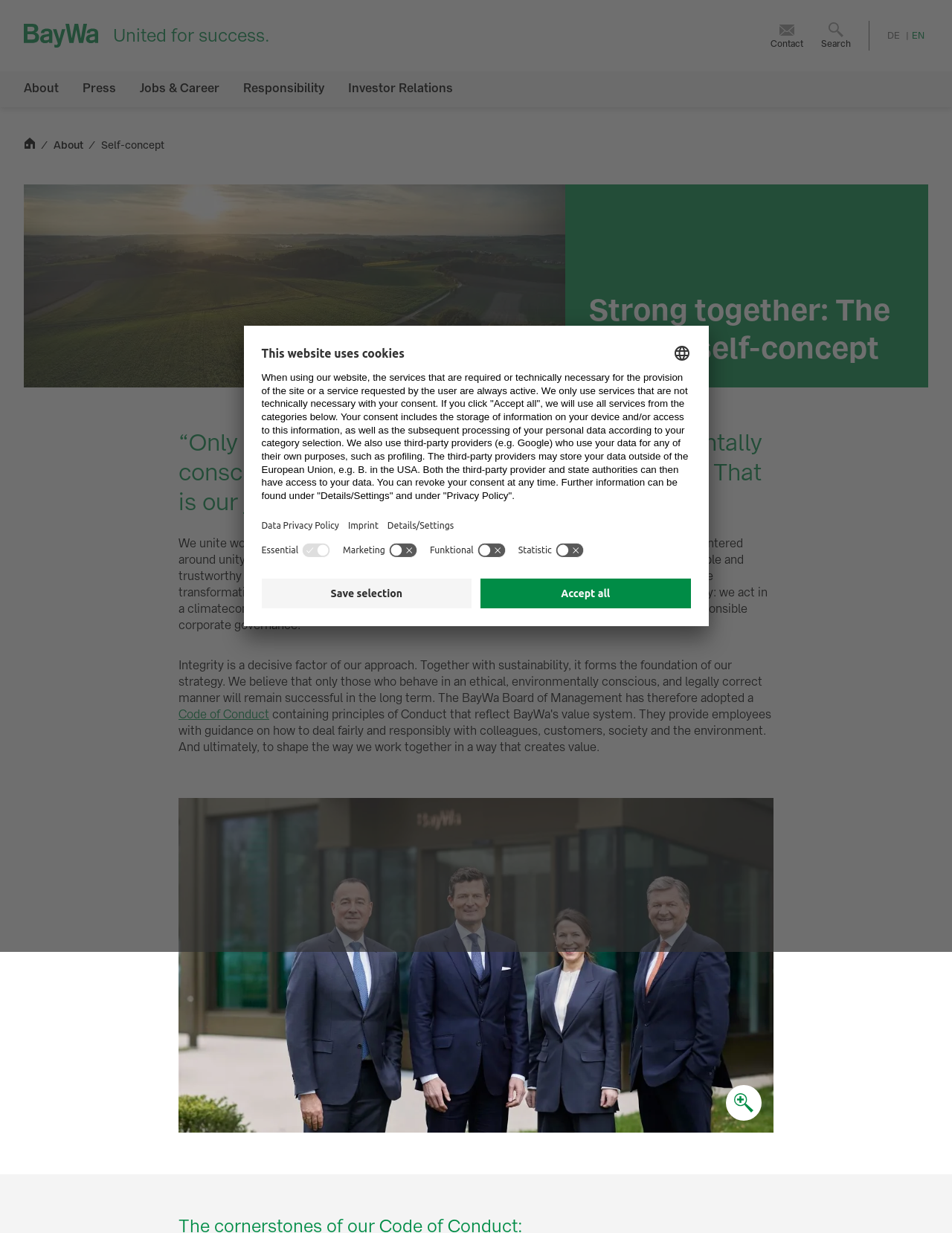Specify the bounding box coordinates of the area to click in order to follow the given instruction: "Open Privacy Settings."

[0.0, 0.709, 0.05, 0.748]